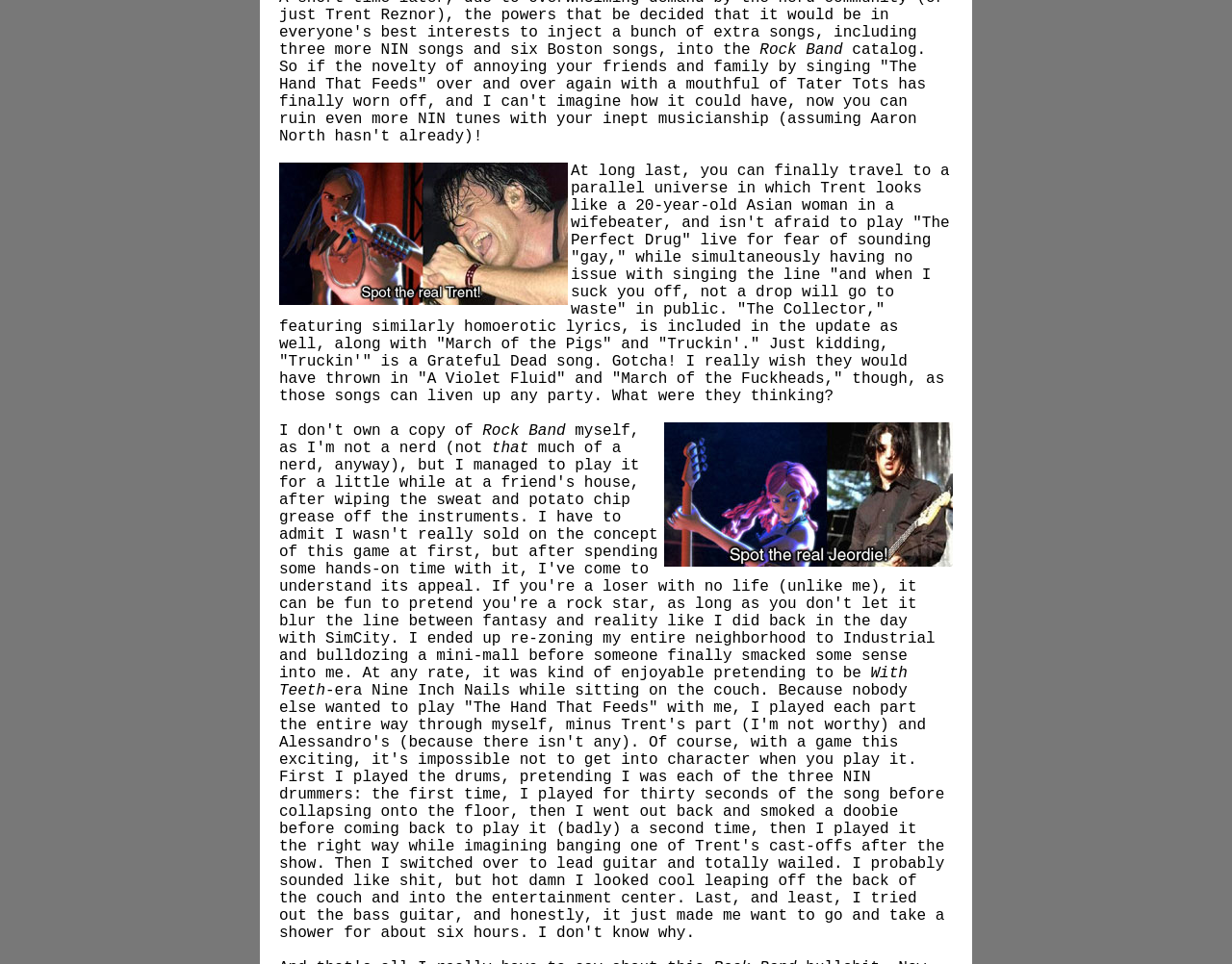Refer to the image and offer a detailed explanation in response to the question: What is the tone of the webpage?

The text is written in a lighthearted and playful tone, with the author using humor to describe their experience playing the game. The use of sarcastic comments and exaggerated language adds to the humorous tone.